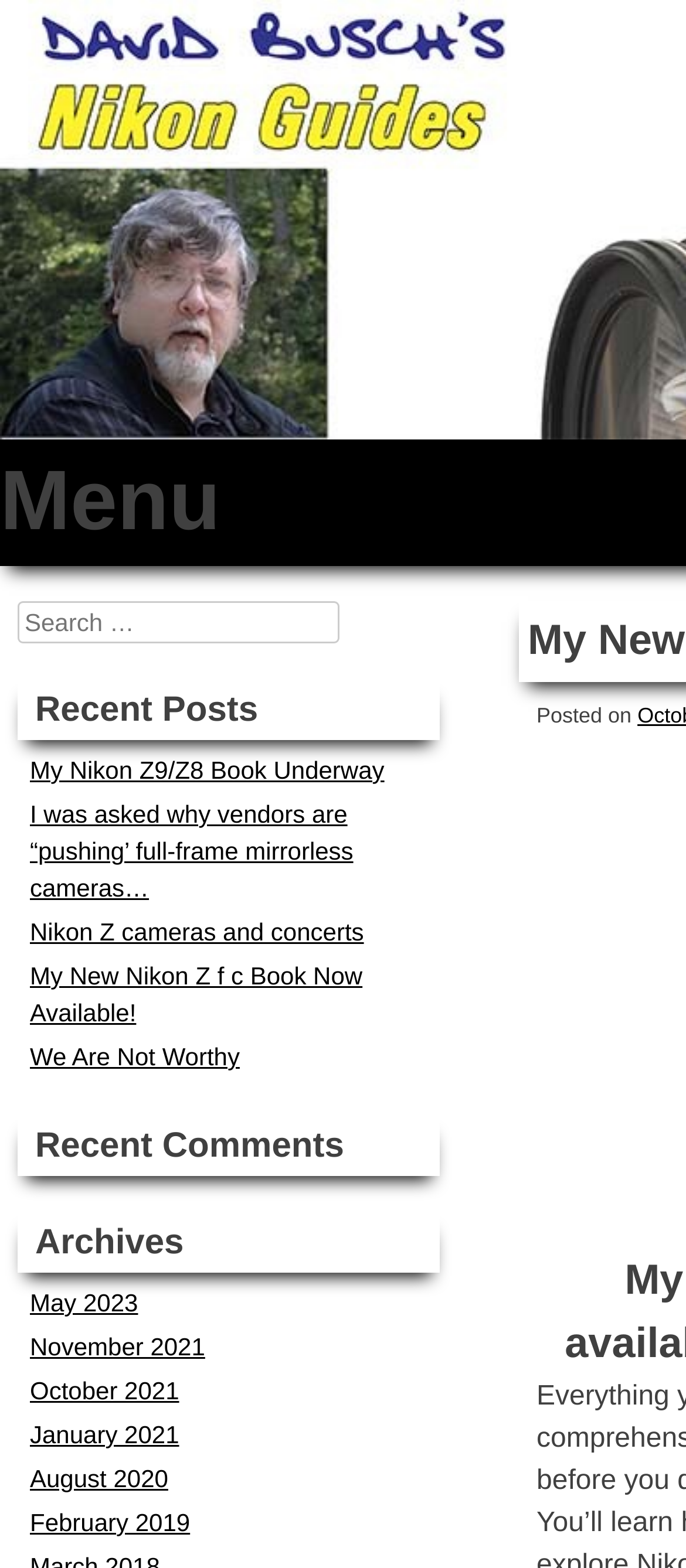Could you provide the bounding box coordinates for the portion of the screen to click to complete this instruction: "Explore Recent Posts"?

[0.026, 0.434, 0.641, 0.472]